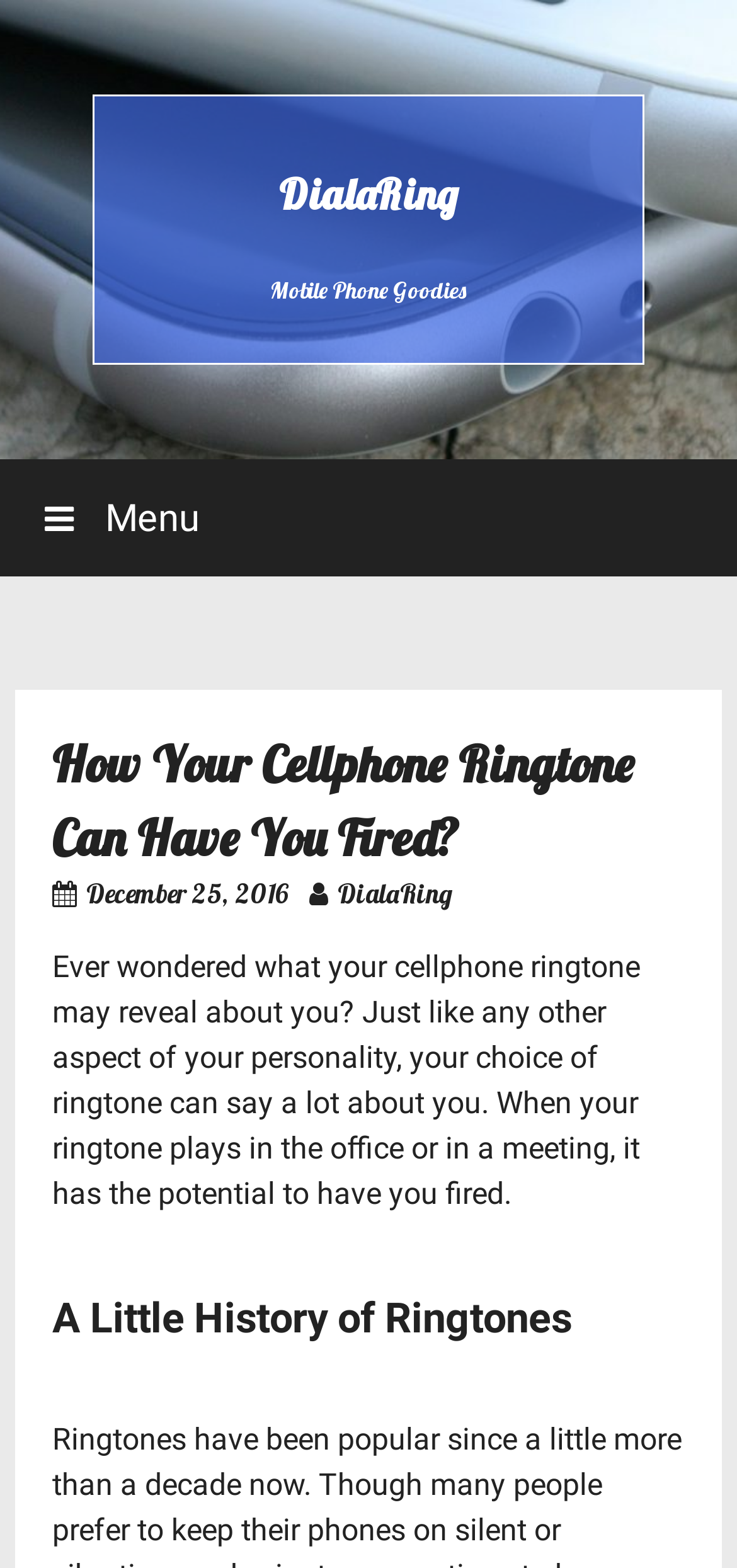Utilize the information from the image to answer the question in detail:
What is the date of the article?

I found the date of the article by looking at the link with the calendar icon, which has the text 'December 25, 2016'. This indicates that the article was published on this date.